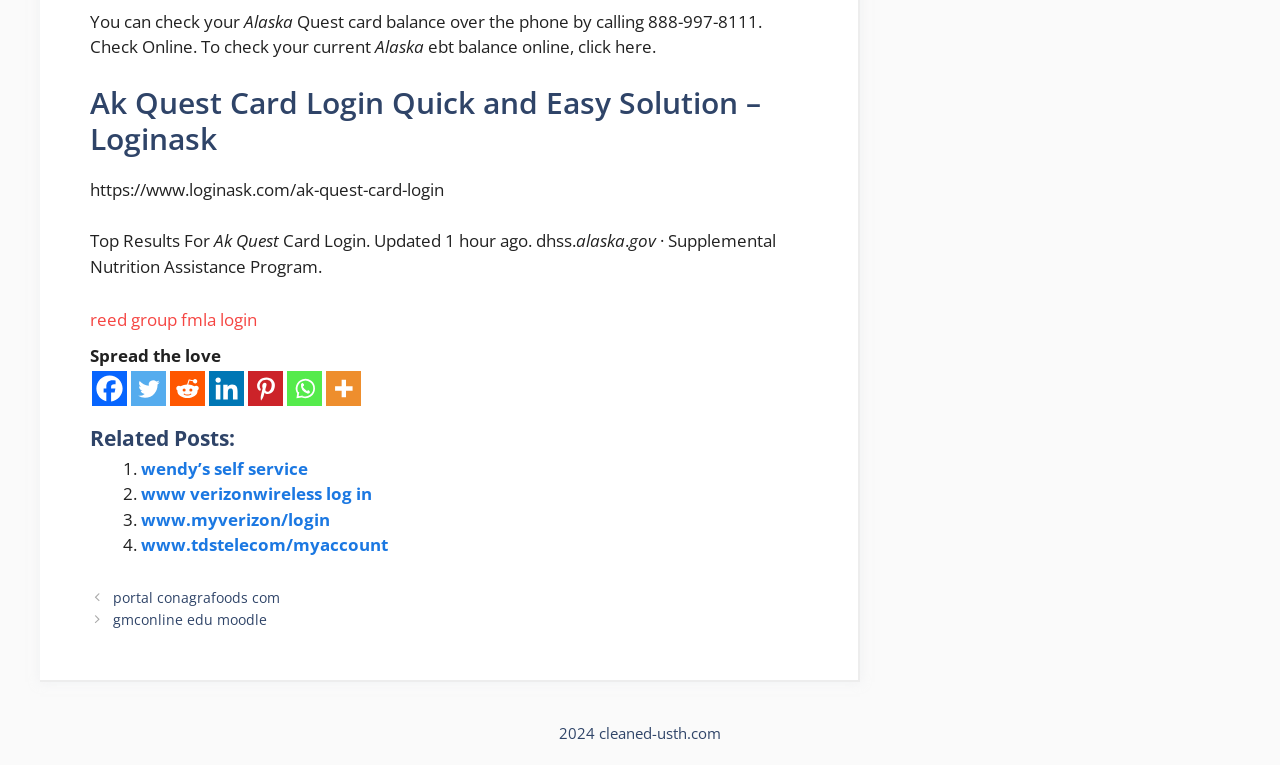Please indicate the bounding box coordinates for the clickable area to complete the following task: "Read related post 1". The coordinates should be specified as four float numbers between 0 and 1, i.e., [left, top, right, bottom].

[0.11, 0.597, 0.241, 0.627]